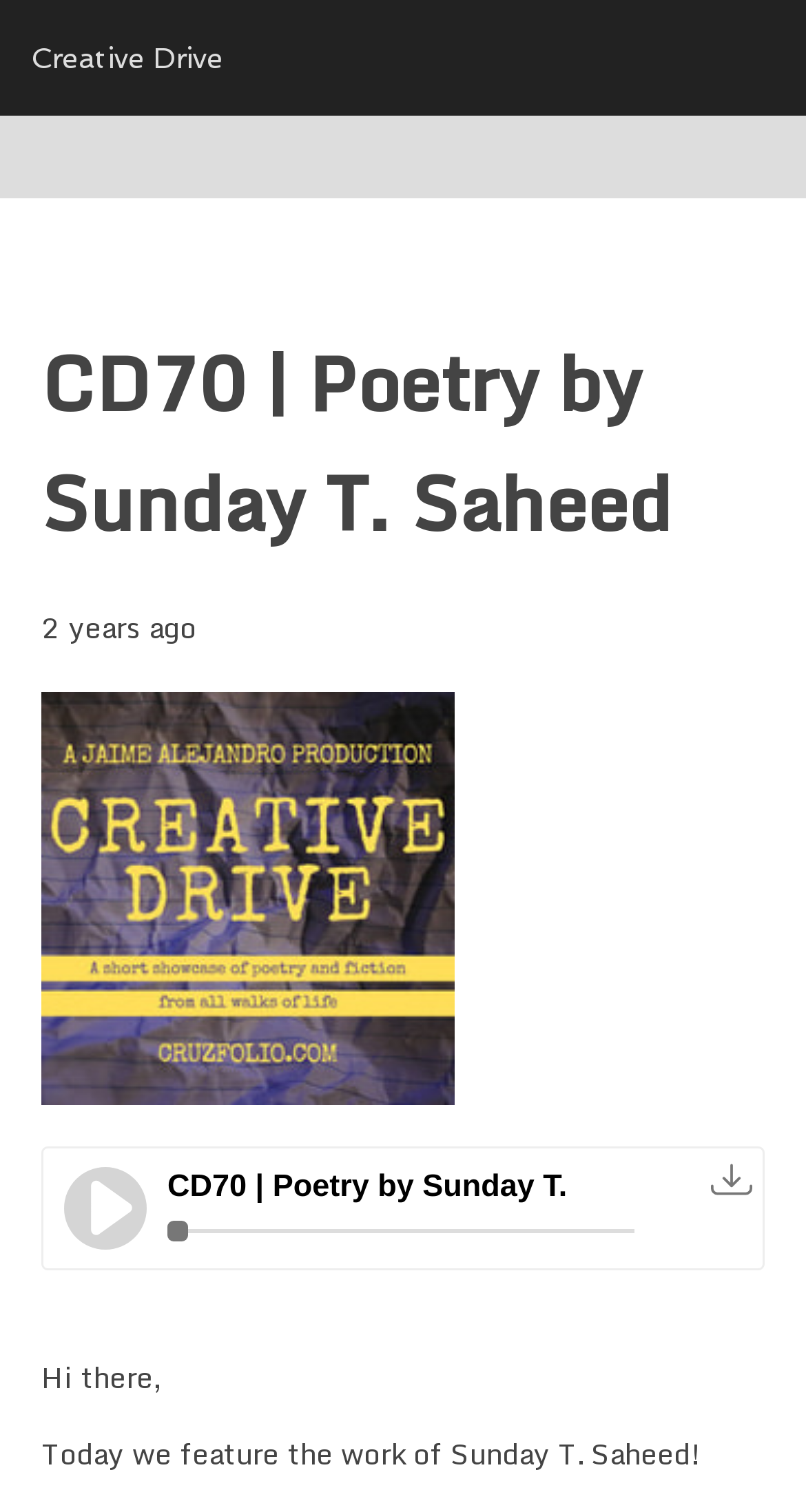Using the provided element description "Creative Drive", determine the bounding box coordinates of the UI element.

[0.038, 0.027, 0.962, 0.049]